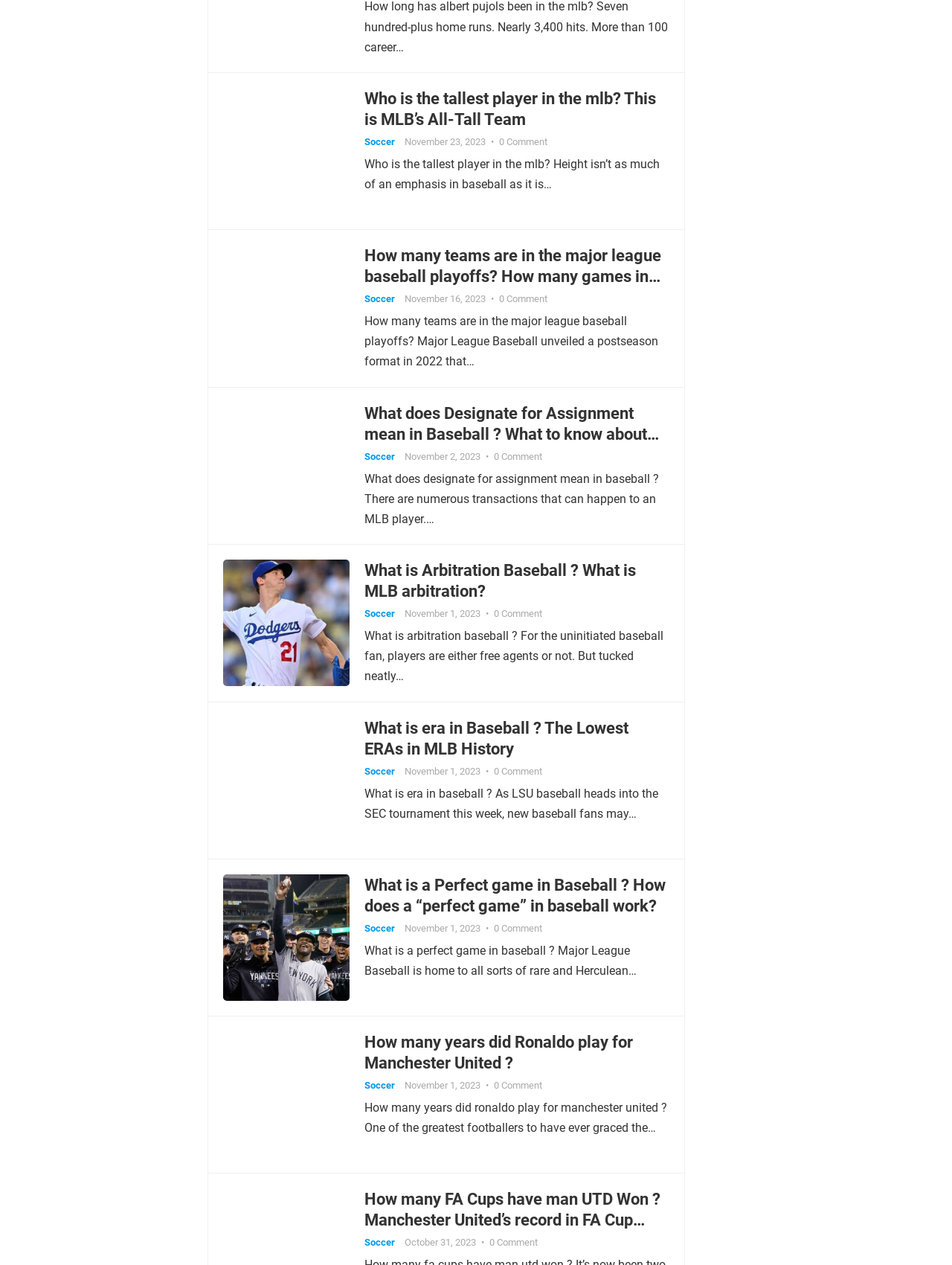How many years did Ronaldo play for Manchester United?
Give a detailed and exhaustive answer to the question.

Although there is an article titled 'How many years did Ronaldo play for Manchester United?' on the webpage, the answer is not explicitly provided on the webpage. The article seems to provide information about Ronaldo's time at Manchester United, but the exact number of years is not mentioned.